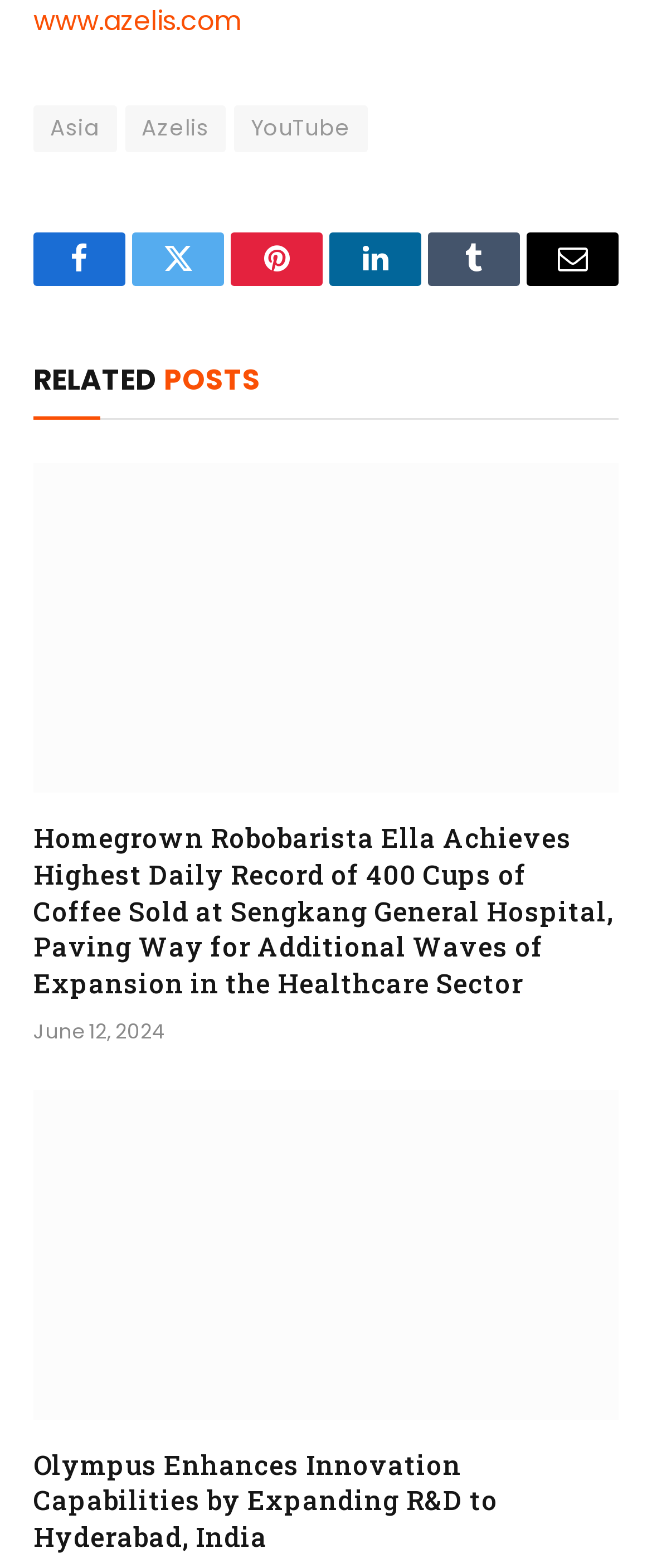Please identify the bounding box coordinates of the area that needs to be clicked to follow this instruction: "read Homegrown Robobarista Ella article".

[0.051, 0.296, 0.949, 0.506]